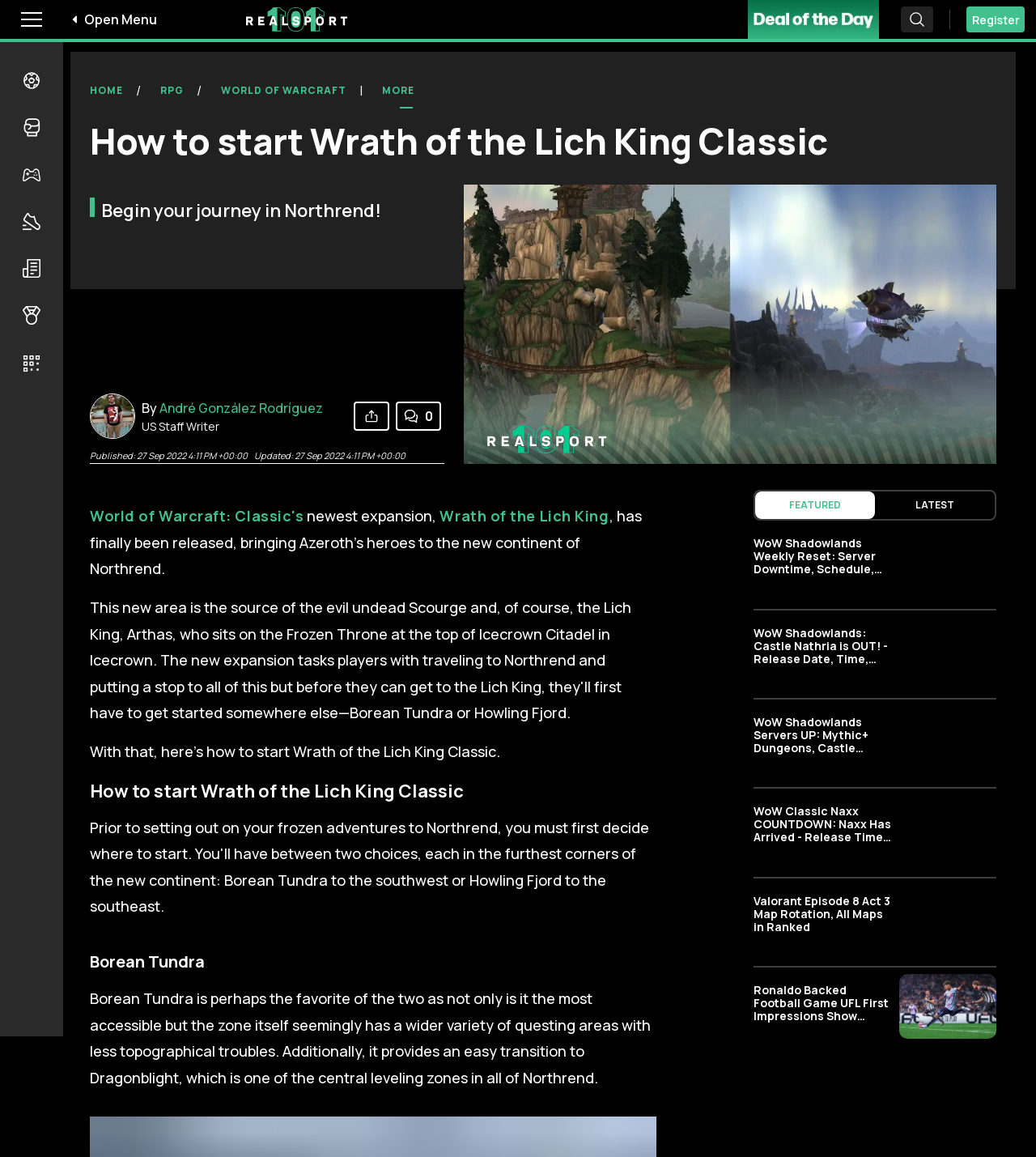Please use the details from the image to answer the following question comprehensively:
What is the name of the zone that provides an easy transition to Dragonblight?

The answer can be found by reading the text content of the webpage, specifically the paragraph that describes Borean Tundra as a zone that provides an easy transition to Dragonblight.